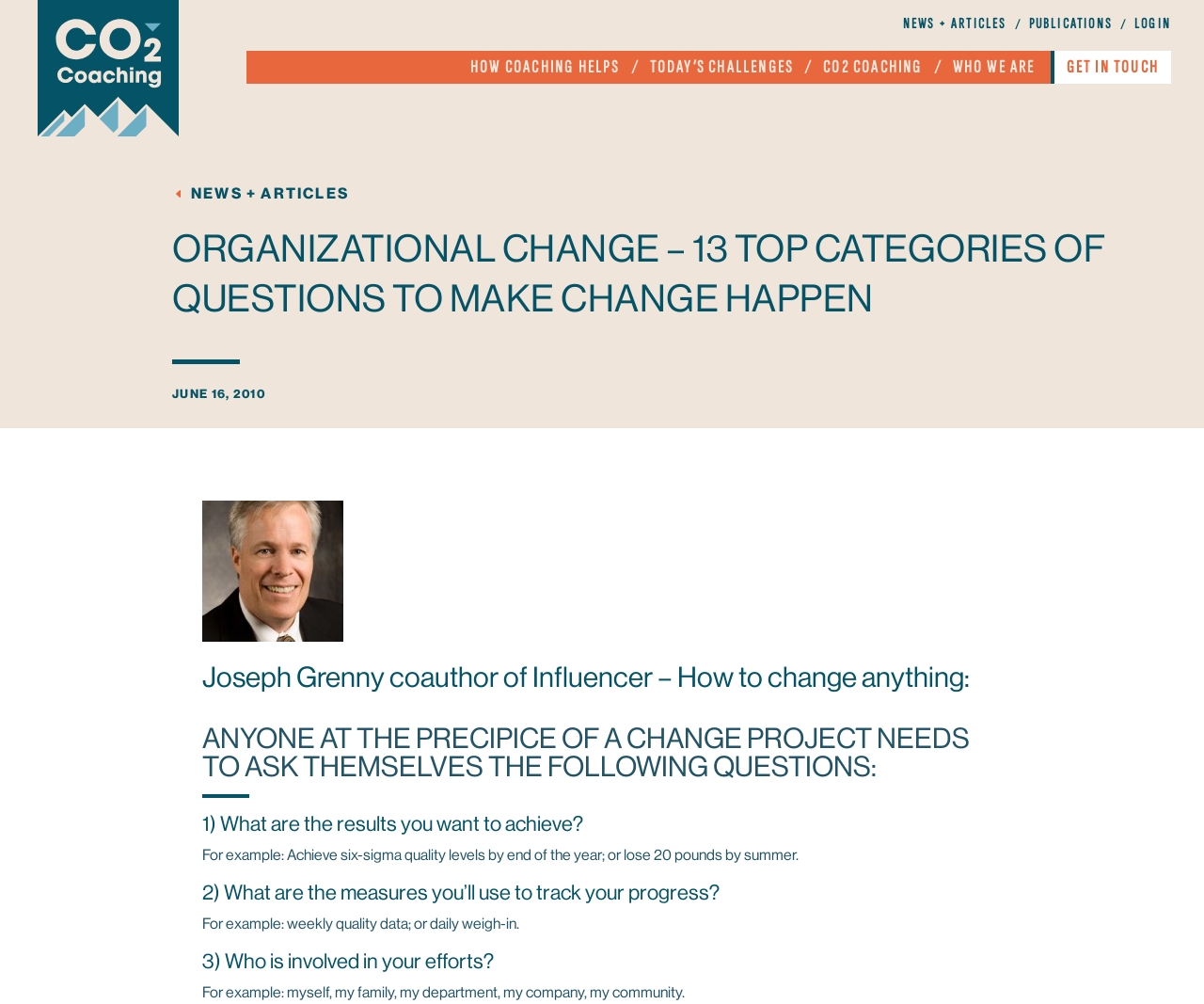Provide a brief response to the question below using a single word or phrase: 
What is the title of the article?

ORGANIZATIONAL CHANGE – 13 TOP CATEGORIES OF QUESTIONS TO MAKE CHANGE HAPPEN